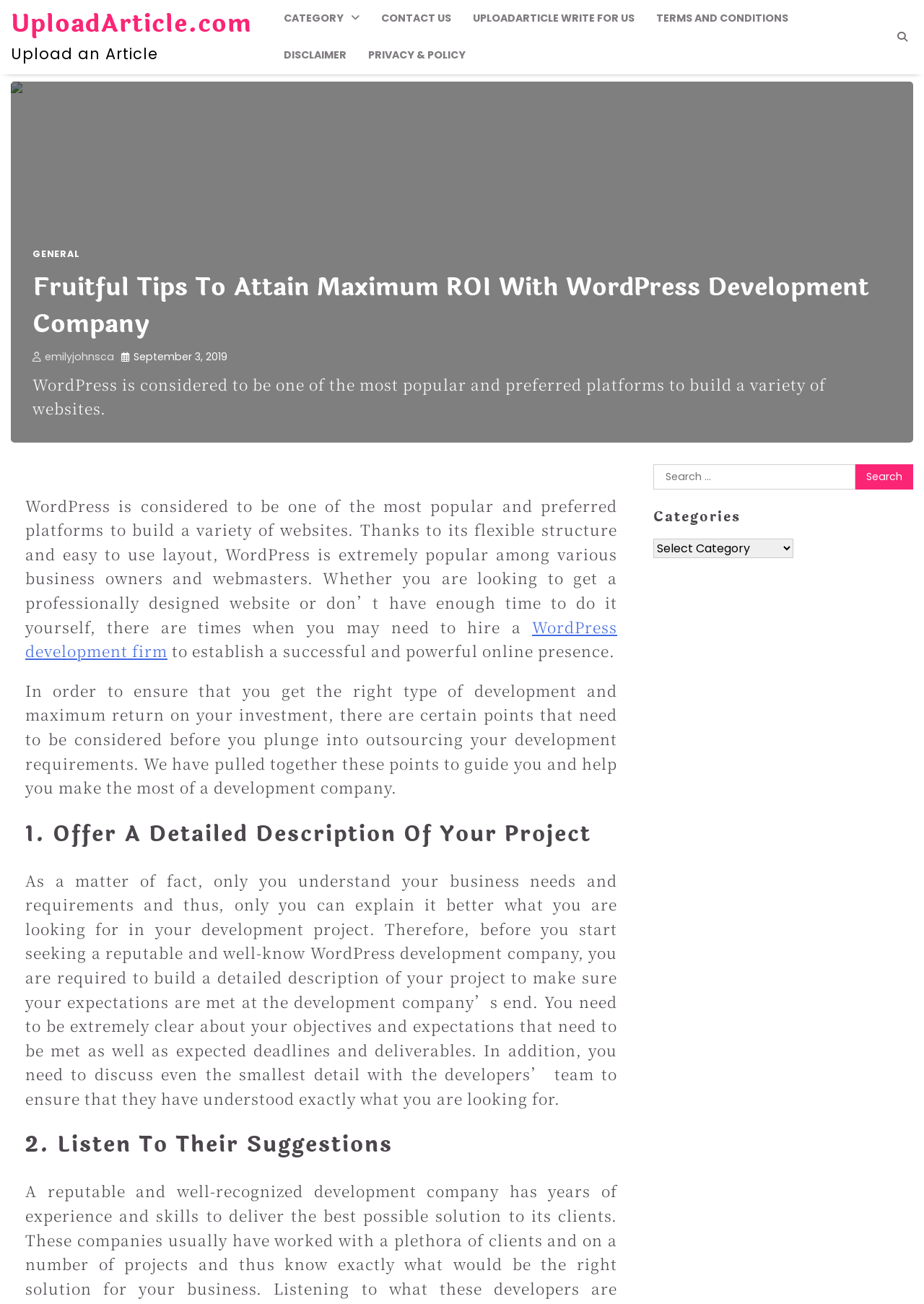Identify the bounding box coordinates necessary to click and complete the given instruction: "Search the site".

None